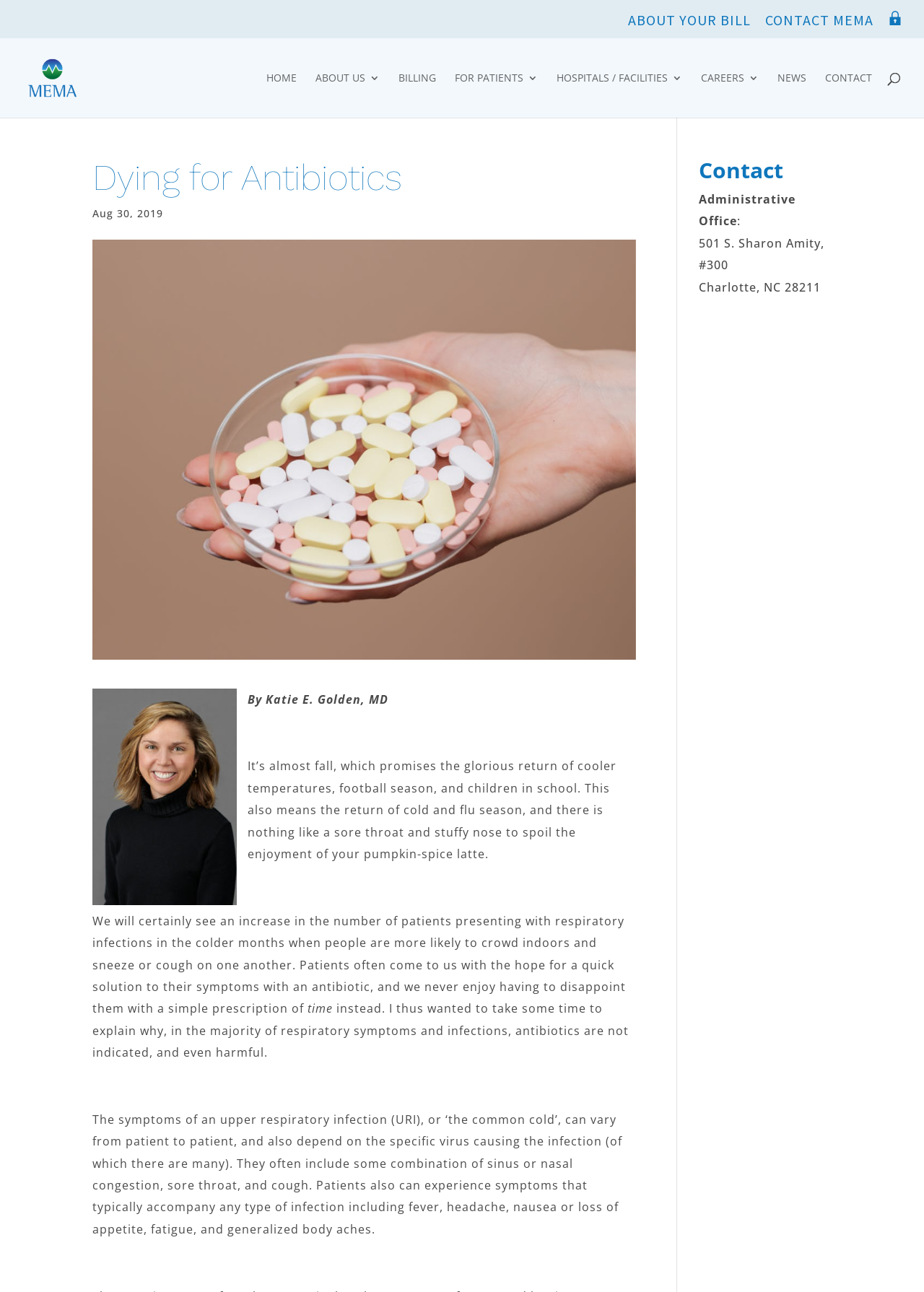What is the address of the administrative office?
Based on the screenshot, provide a one-word or short-phrase response.

501 S. Sharon Amity, #300, Charlotte, NC 28211